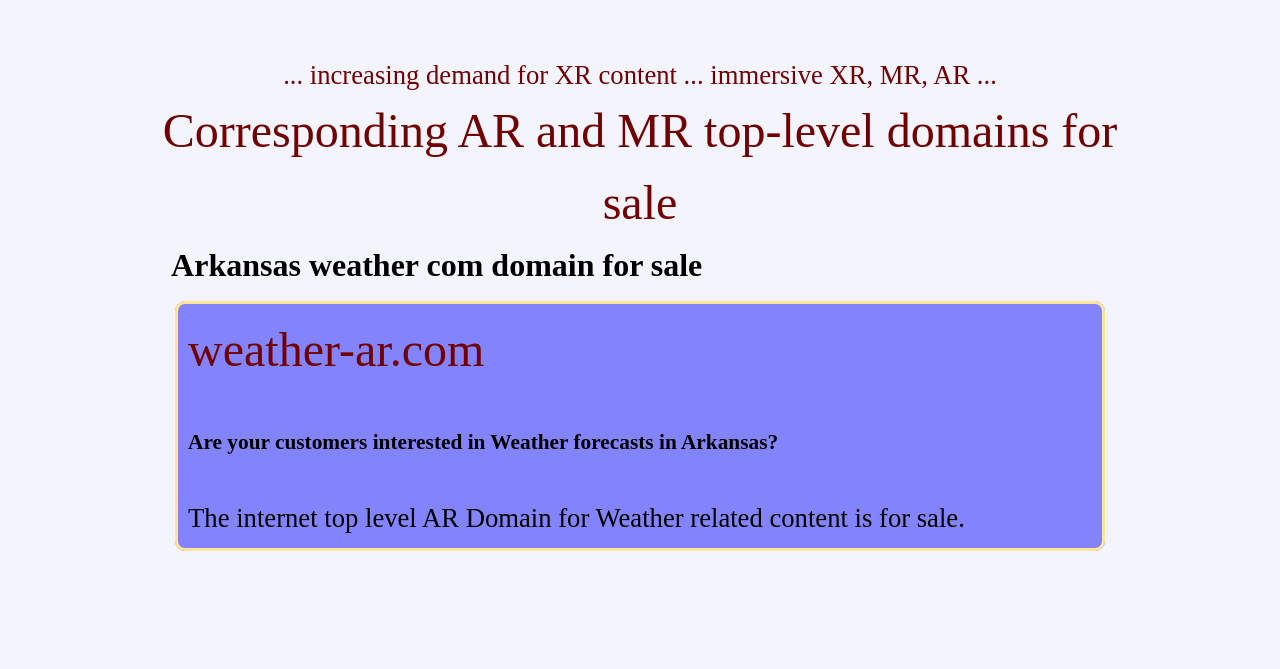What is the context of XR content?
Use the information from the image to give a detailed answer to the question.

I found the answer by reading the link element with the text '... increasing demand for XR content... immersive XR, MR, AR...' which suggests that the context of XR content is increasing demand.